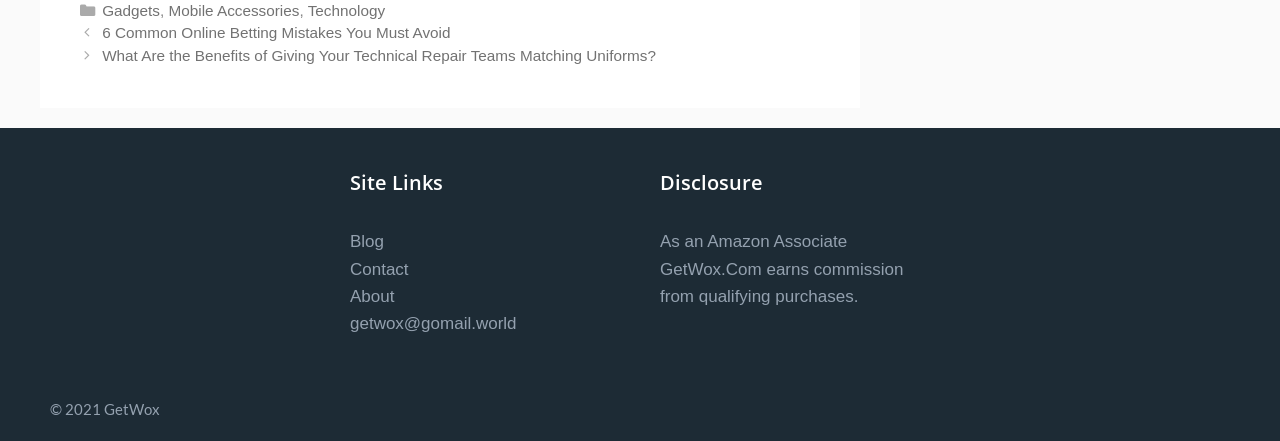Determine the bounding box coordinates of the region I should click to achieve the following instruction: "Read the post about online betting mistakes". Ensure the bounding box coordinates are four float numbers between 0 and 1, i.e., [left, top, right, bottom].

[0.08, 0.055, 0.352, 0.094]